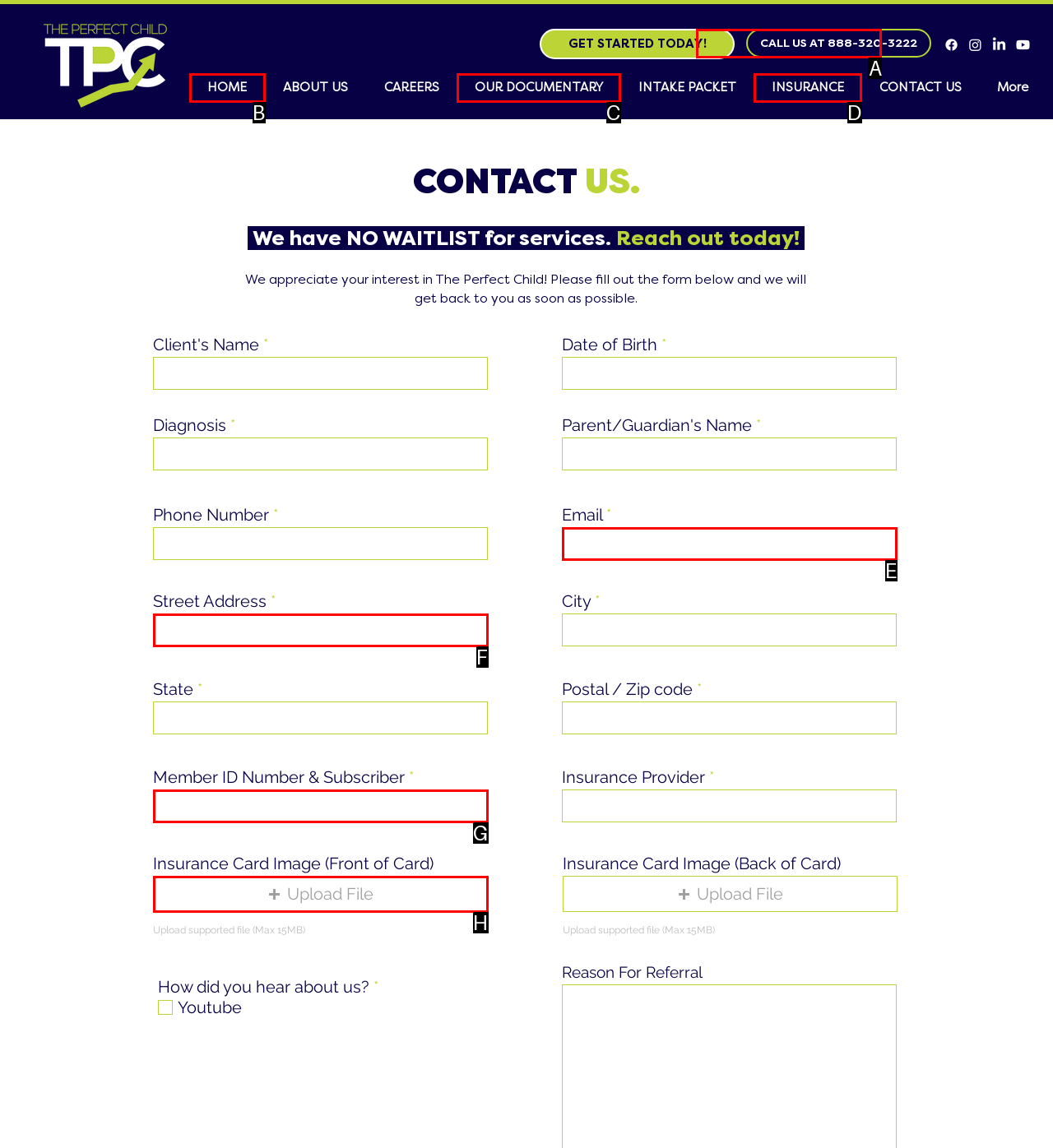Identify the bounding box that corresponds to: INSURANCE
Respond with the letter of the correct option from the provided choices.

D